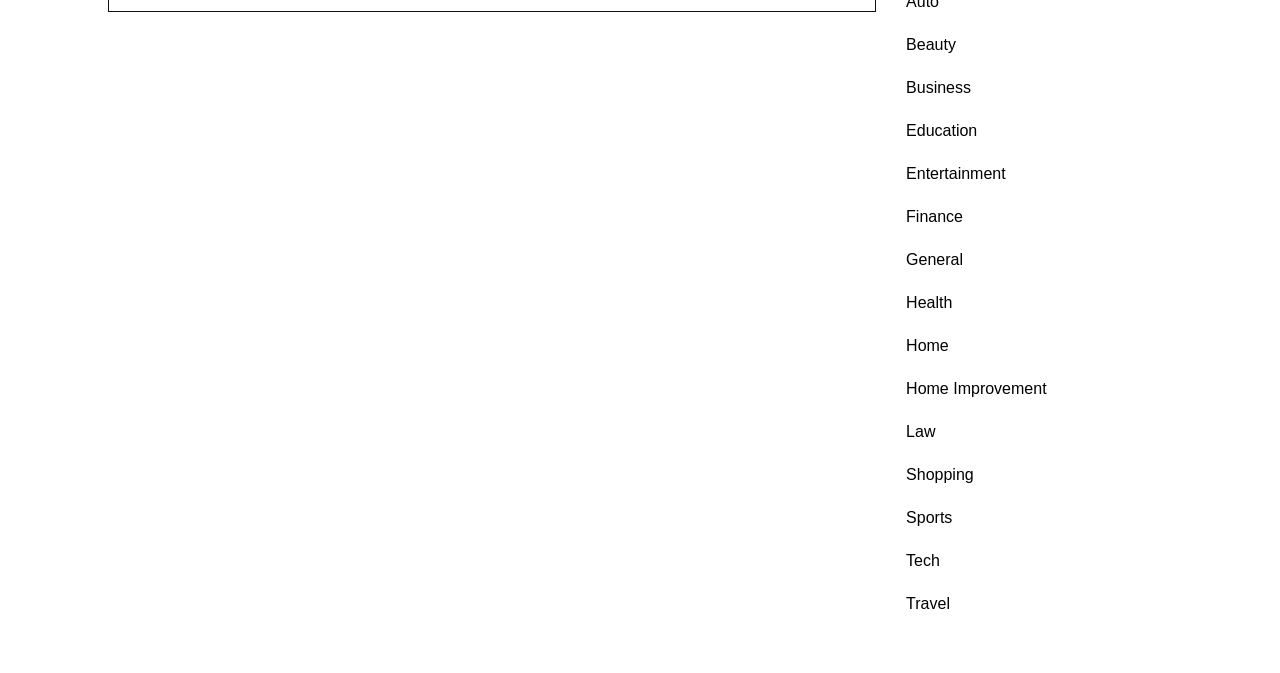Pinpoint the bounding box coordinates of the clickable element needed to complete the instruction: "Explore the Home Improvement section". The coordinates should be provided as four float numbers between 0 and 1: [left, top, right, bottom].

[0.708, 0.564, 0.818, 0.589]